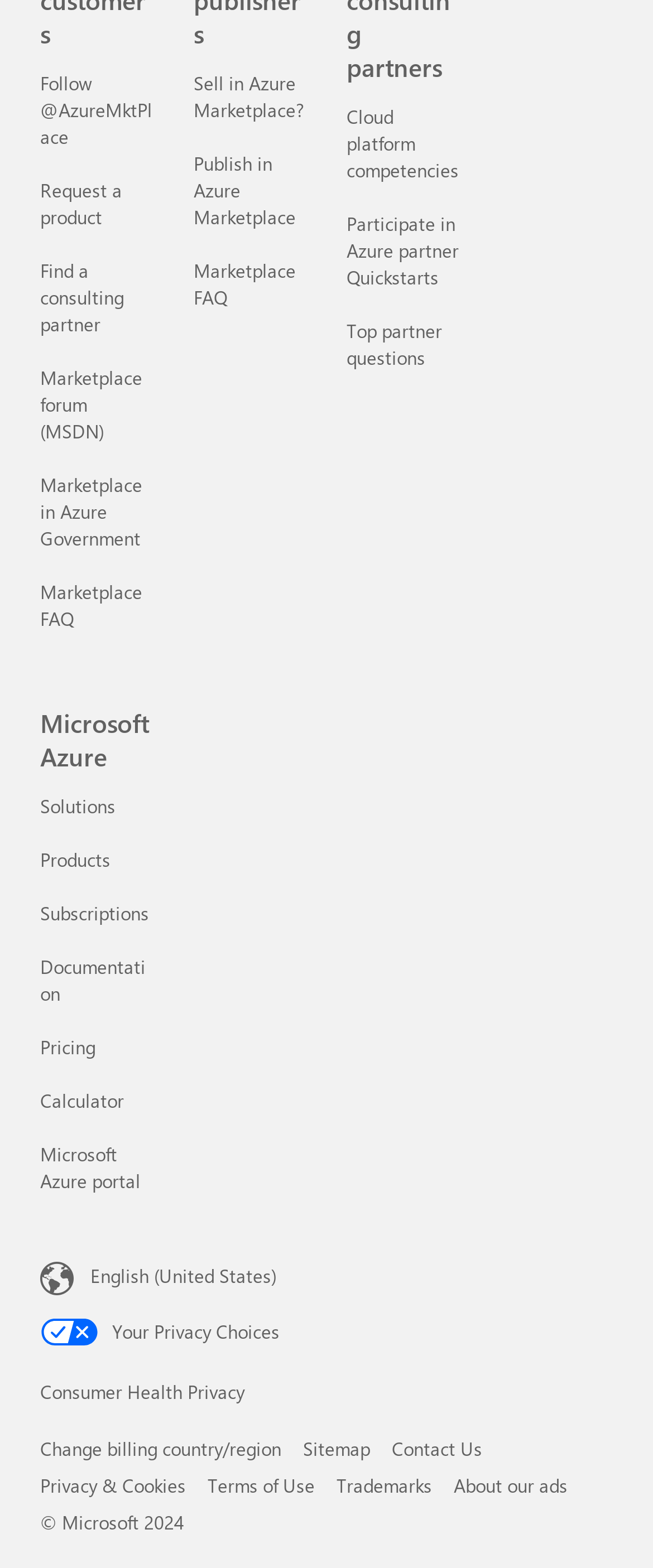Please specify the bounding box coordinates in the format (top-left x, top-left y, bottom-right x, bottom-right y), with values ranging from 0 to 1. Identify the bounding box for the UI component described as follows: Sell in Azure Marketplace?

[0.296, 0.045, 0.465, 0.078]